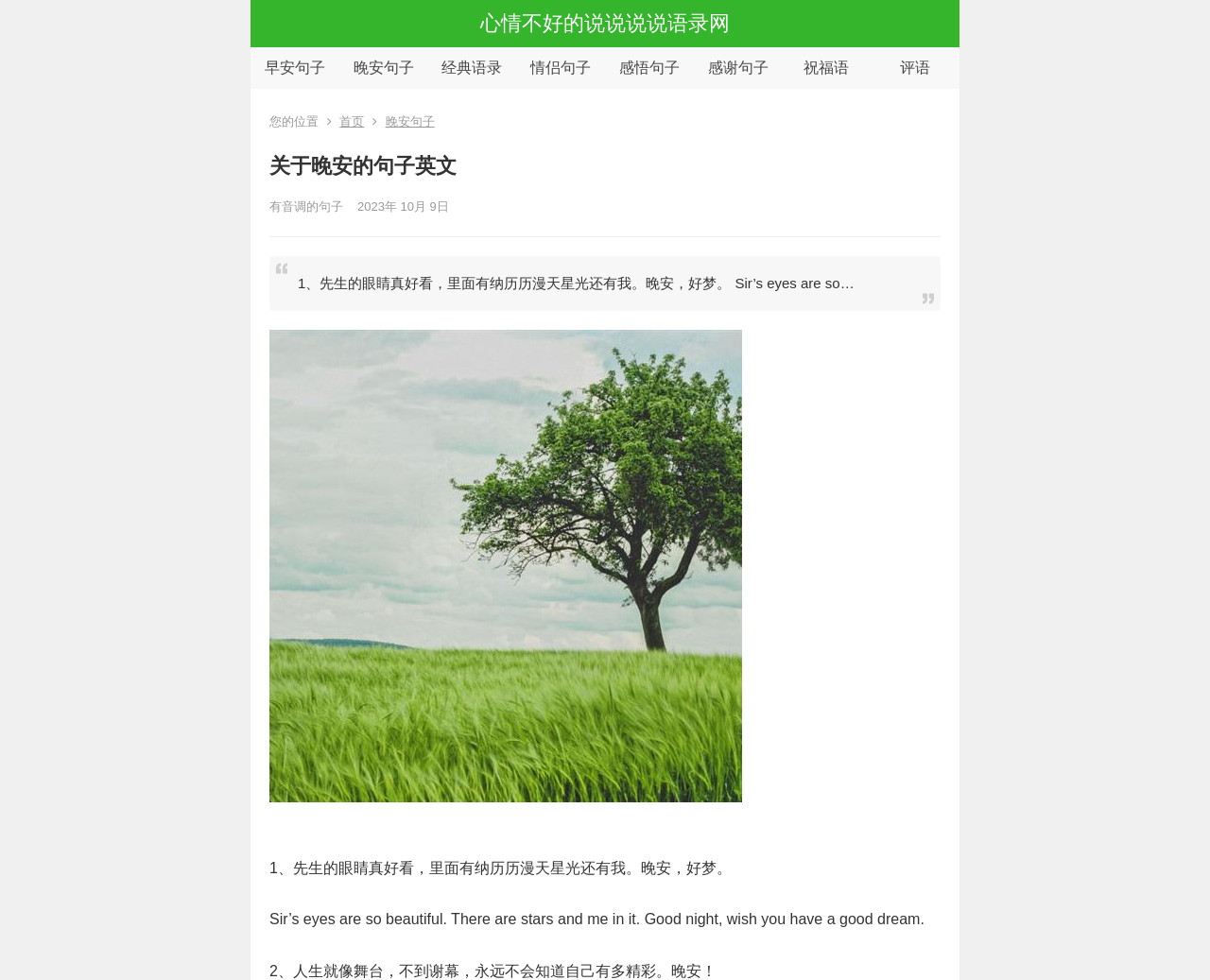Identify the bounding box coordinates of the element that should be clicked to fulfill this task: "View the product description". The coordinates should be provided as four float numbers between 0 and 1, i.e., [left, top, right, bottom].

None